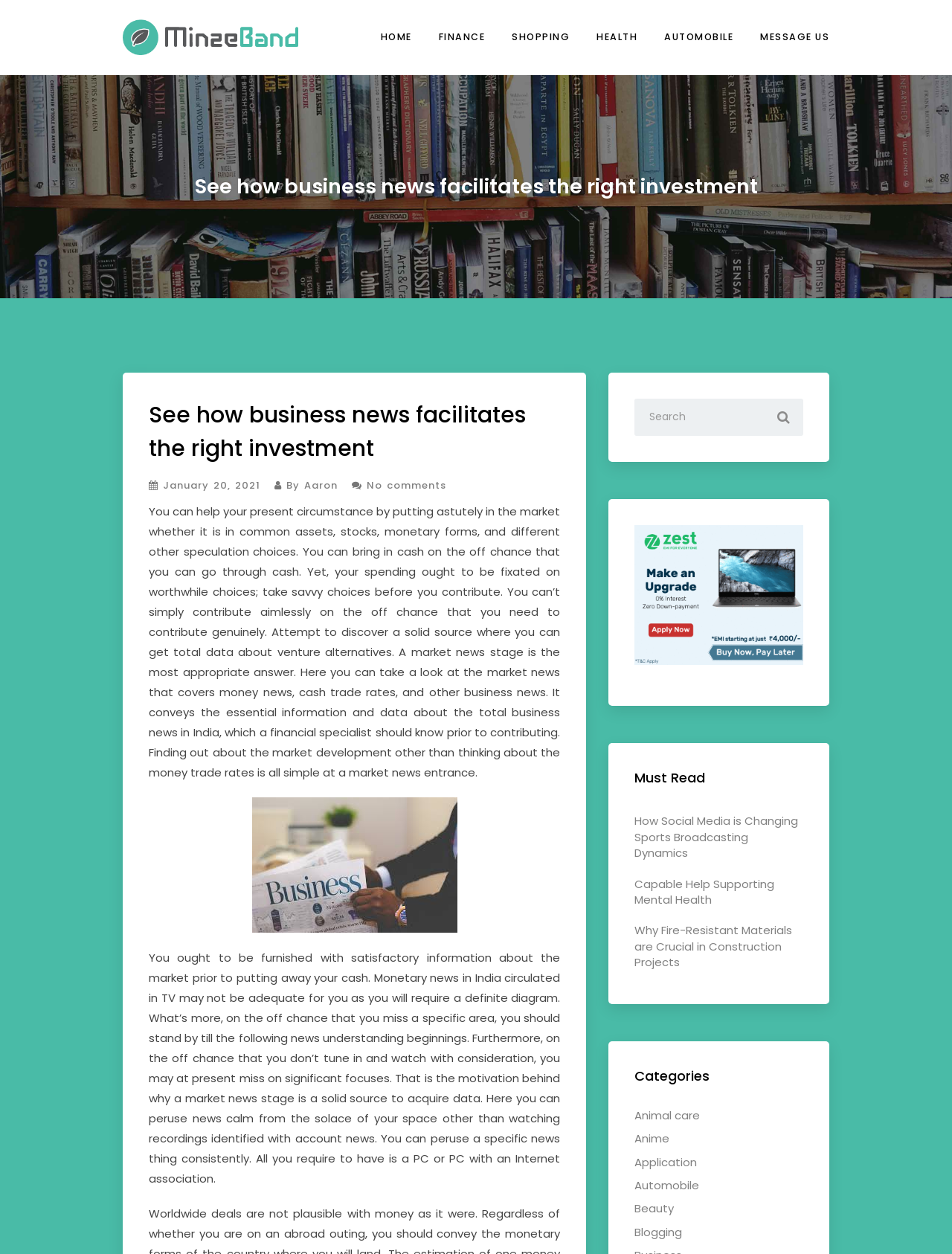Locate the bounding box coordinates of the area to click to fulfill this instruction: "View the message us page". The bounding box should be presented as four float numbers between 0 and 1, in the order [left, top, right, bottom].

[0.795, 0.014, 0.871, 0.045]